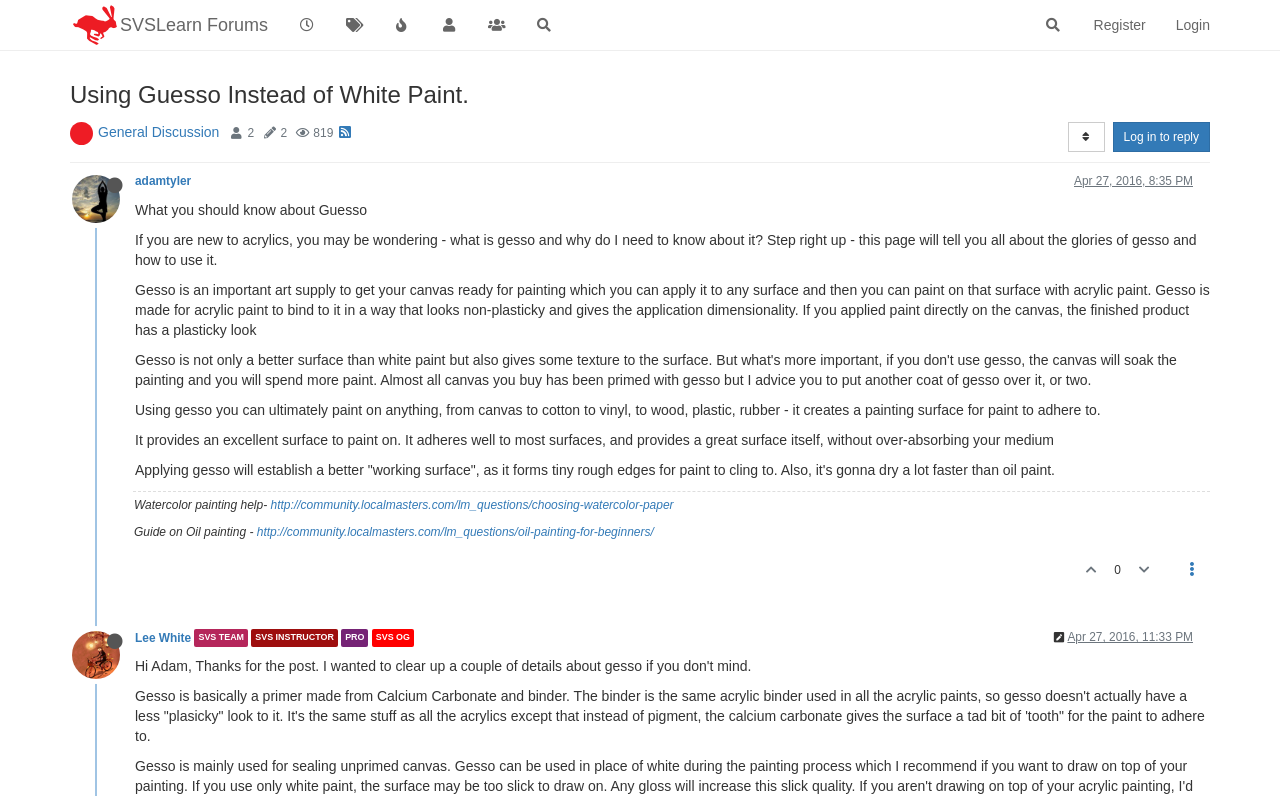Find the bounding box coordinates of the element to click in order to complete the given instruction: "Visit the Catholic Charities St. Louis website."

None